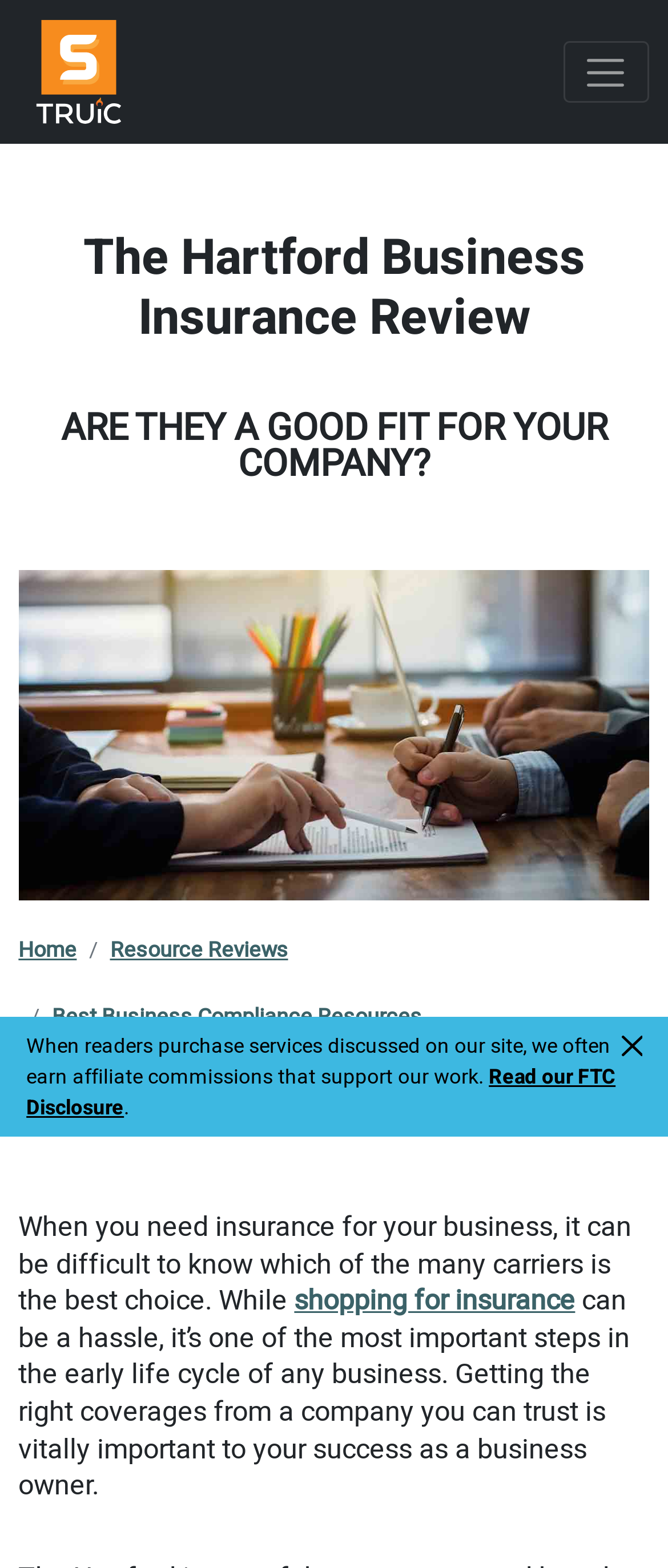Give a detailed account of the webpage's layout and content.

The webpage is a review of The Hartford Business Insurance, with a focus on helping business owners make an informed decision. At the top of the page, there is a navigation menu with a logo on the left and a toggle button on the right. Below the navigation menu, there is an alert section that contains a disclaimer about affiliate commissions and a link to read the FTC Disclosure.

The main content of the page is divided into sections. The first section has a heading that reads "The Hartford Business Insurance Review" and a subheading that asks if the company is a good fit for the reader's business. Below this, there is an image related to the review. 

On the left side of the page, there are links to other sections of the website, including the home page, resource reviews, and best business compliance resources. To the right of these links, there is a block of text that summarizes the importance of choosing the right business insurance. The text explains that selecting the right insurance carrier can be difficult, but it's a crucial step in the early stages of a business.